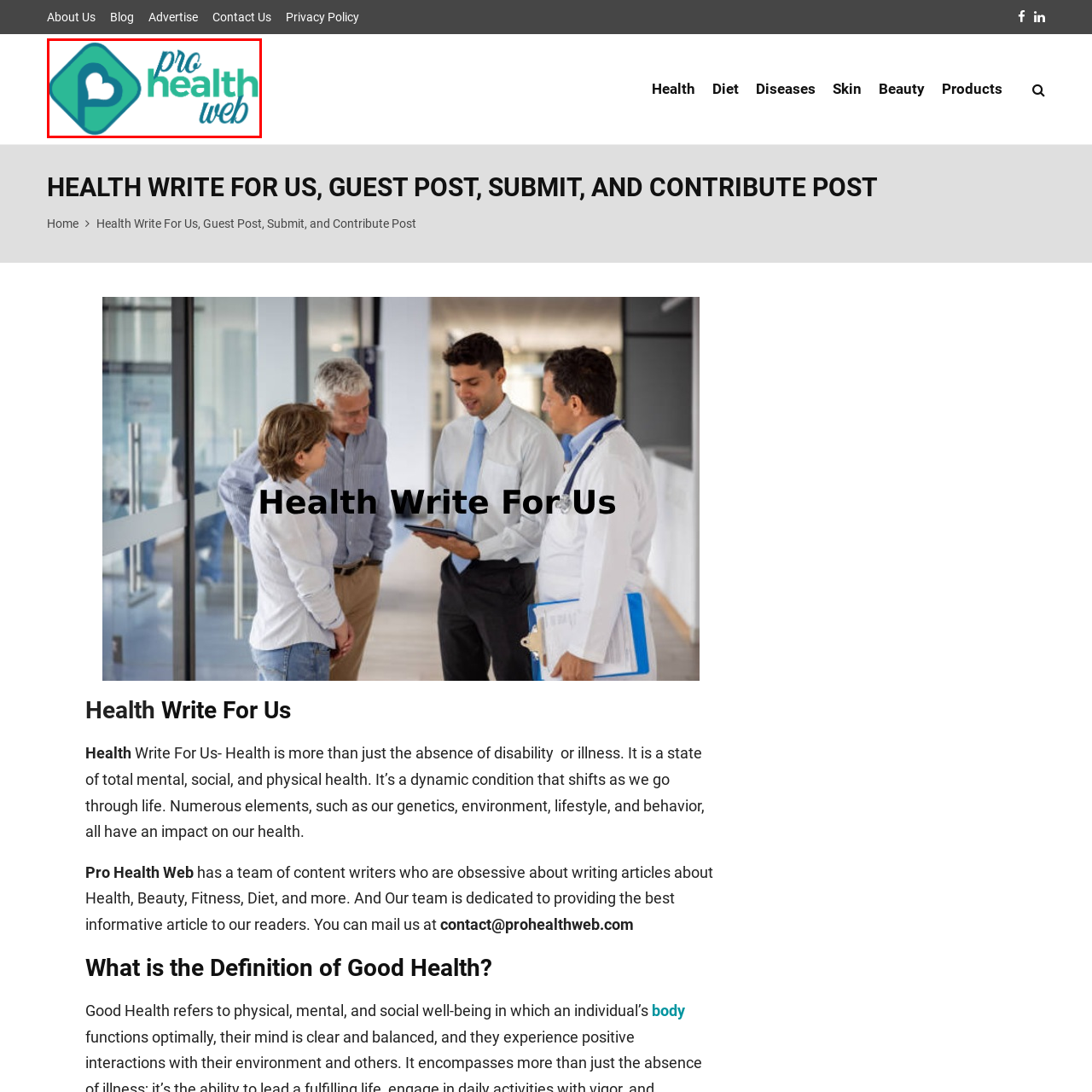What symbol is integrated with the letter 'P'?
View the image highlighted by the red bounding box and provide your answer in a single word or a brief phrase.

Heart symbol